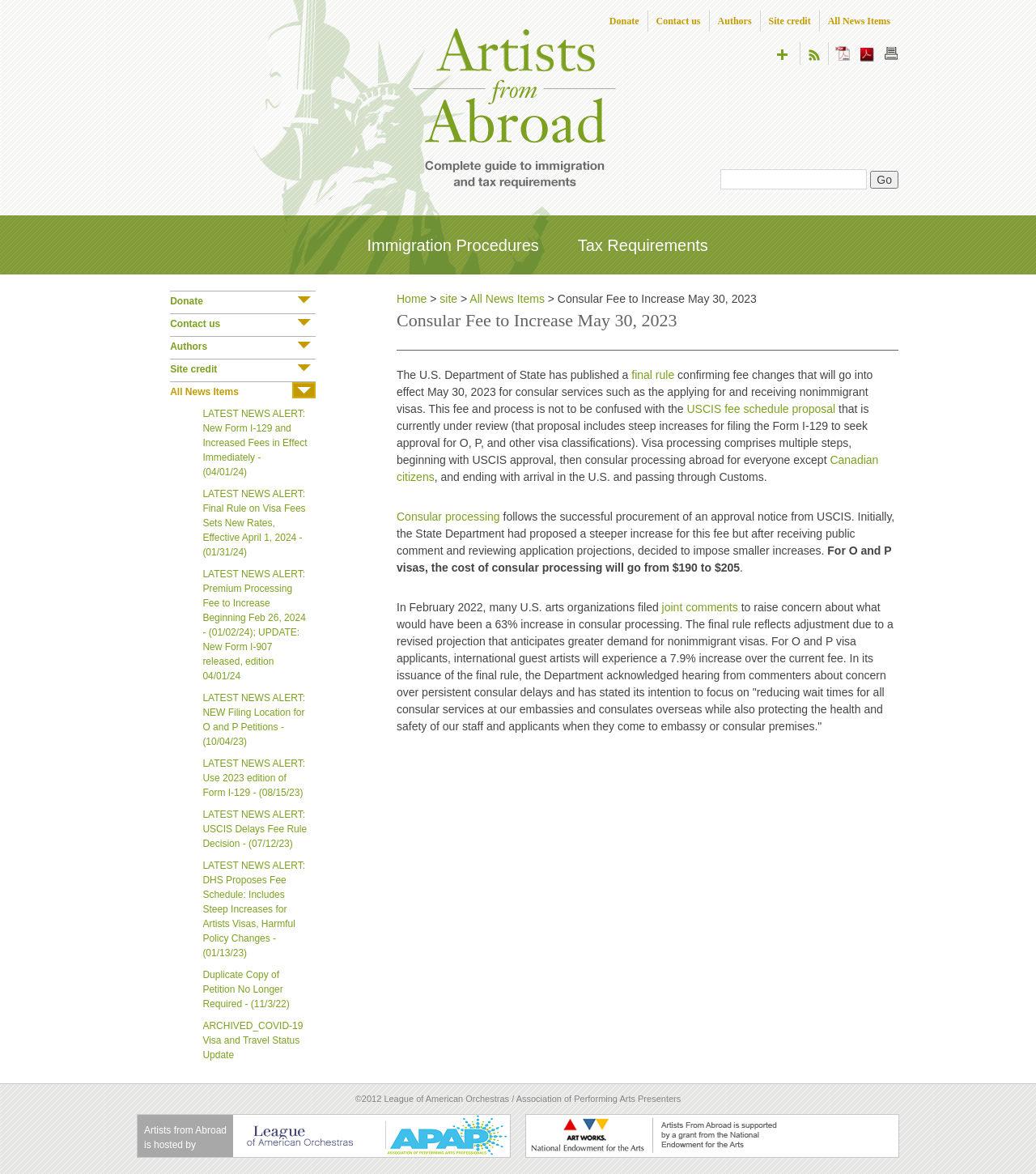Please identify the bounding box coordinates of the element on the webpage that should be clicked to follow this instruction: "Read about Immigration Procedures". The bounding box coordinates should be given as four float numbers between 0 and 1, formatted as [left, top, right, bottom].

[0.339, 0.189, 0.537, 0.229]